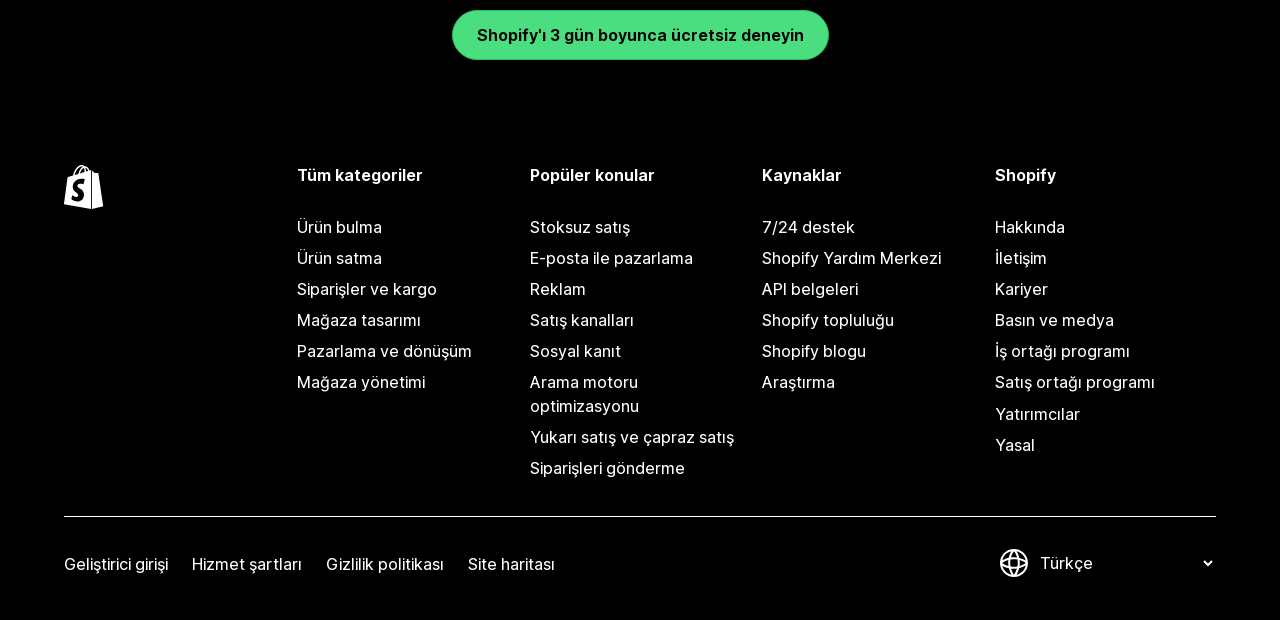Using the element description: "İletişim", determine the bounding box coordinates for the specified UI element. The coordinates should be four float numbers between 0 and 1, [left, top, right, bottom].

[0.777, 0.391, 0.95, 0.442]